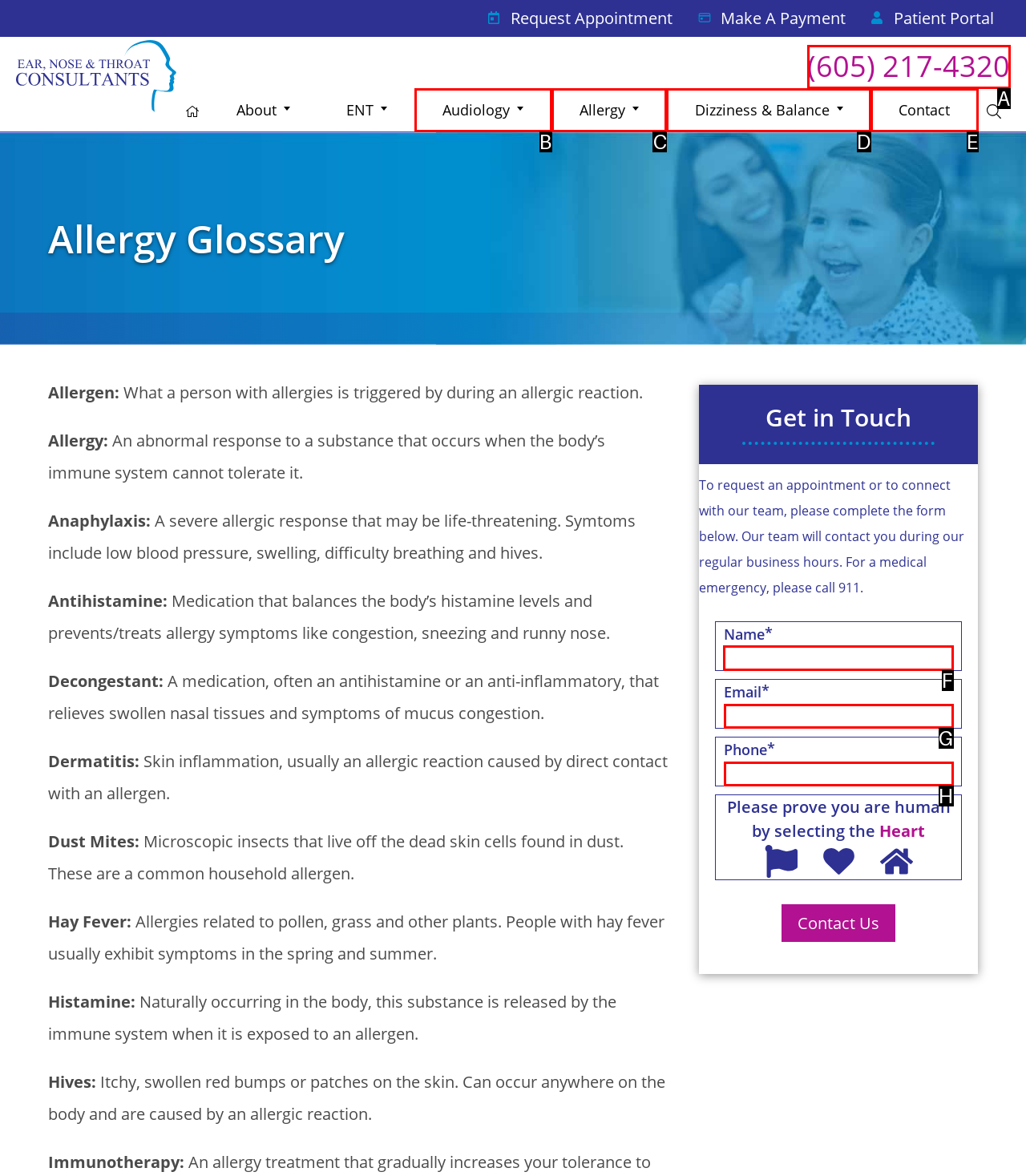Determine the appropriate lettered choice for the task: Donate to Contemplative Outreach NOVA. Reply with the correct letter.

None